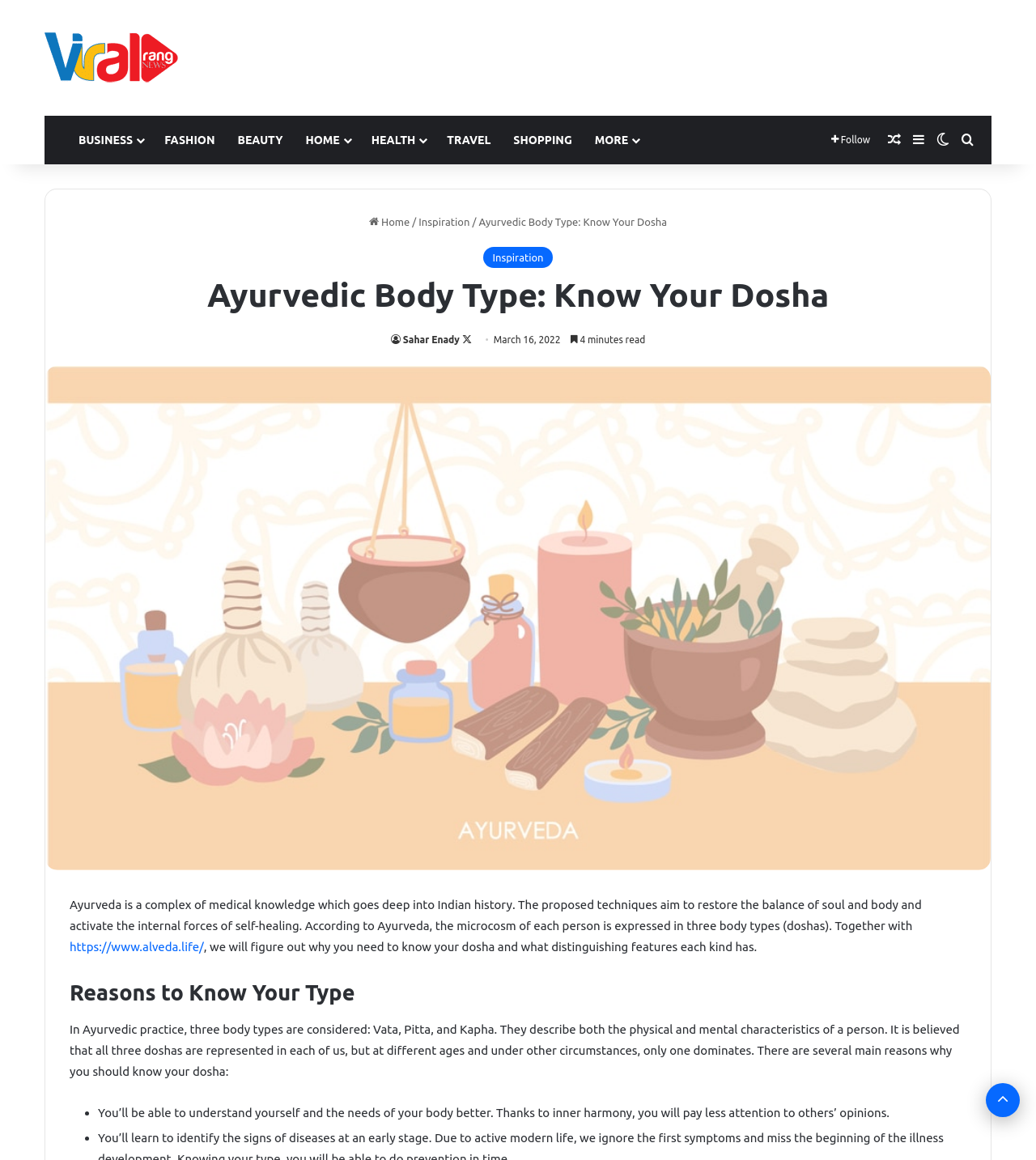Who is the author of the article?
Answer the question using a single word or phrase, according to the image.

Sahar Enady